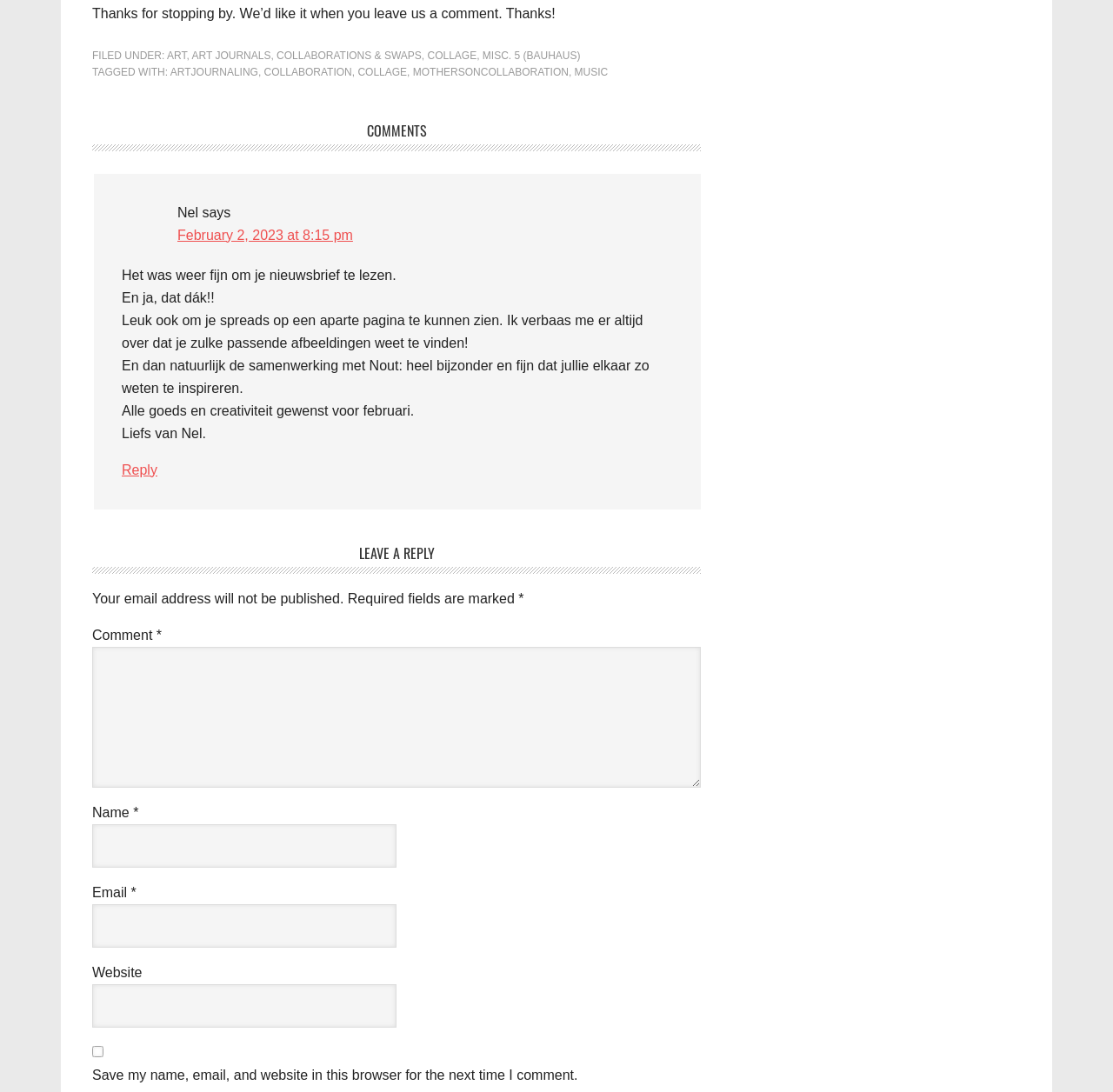Provide your answer to the question using just one word or phrase: Who wrote the comment starting with 'Het was weer fijn om je nieuwsbrief te lezen.'?

Nel